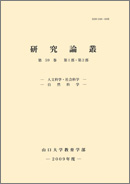Provide a comprehensive description of the image.

The image features the cover of the "Bulletin of the Faculty of Education, Yamaguchi University," specifically Volume 35, Issue 2, published in September 1985. The design is characterized by a simple and elegant layout, featuring the title in bold Japanese characters, along with subtitles identifying the field of study—natural science. The publication is associated with the Faculty of Education at Yamaguchi University, indicating its academic context and focus on educational research. This issue is a part of an ongoing series aimed at disseminating scholarly articles and findings in the field of education.